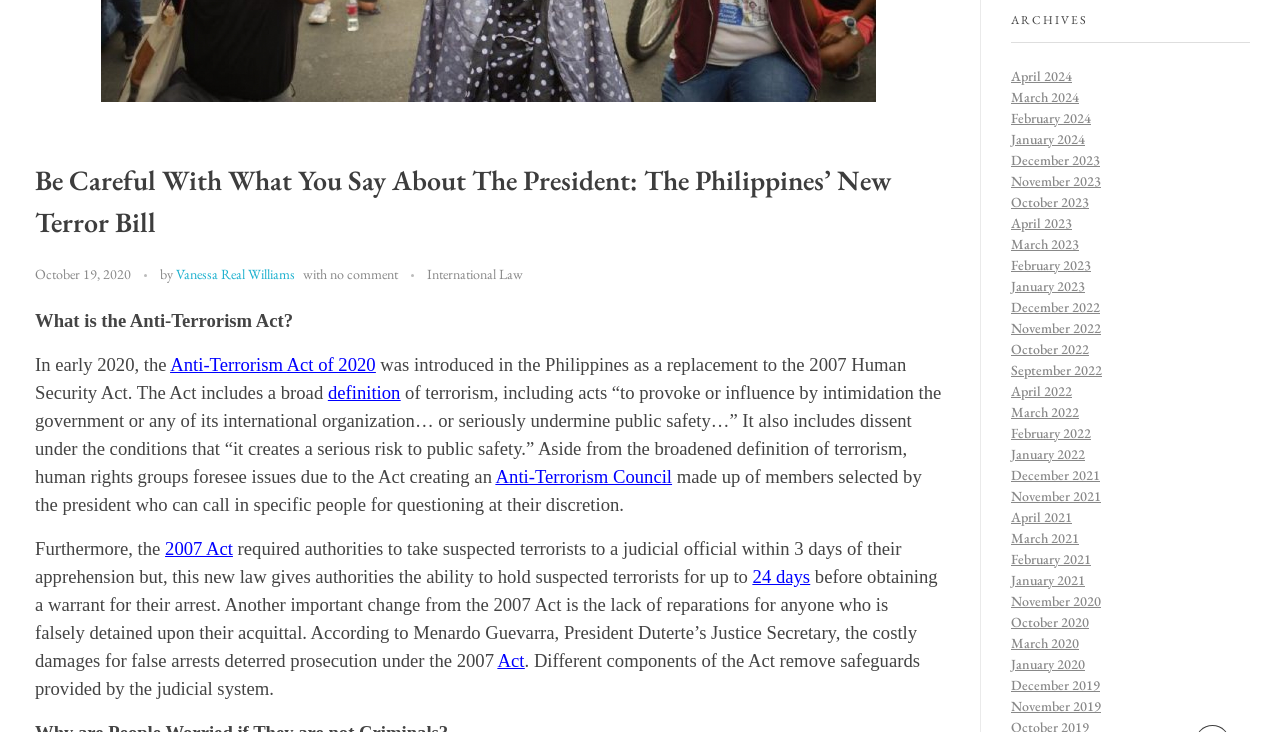Using the description: "March 2022", determine the UI element's bounding box coordinates. Ensure the coordinates are in the format of four float numbers between 0 and 1, i.e., [left, top, right, bottom].

[0.79, 0.55, 0.843, 0.575]